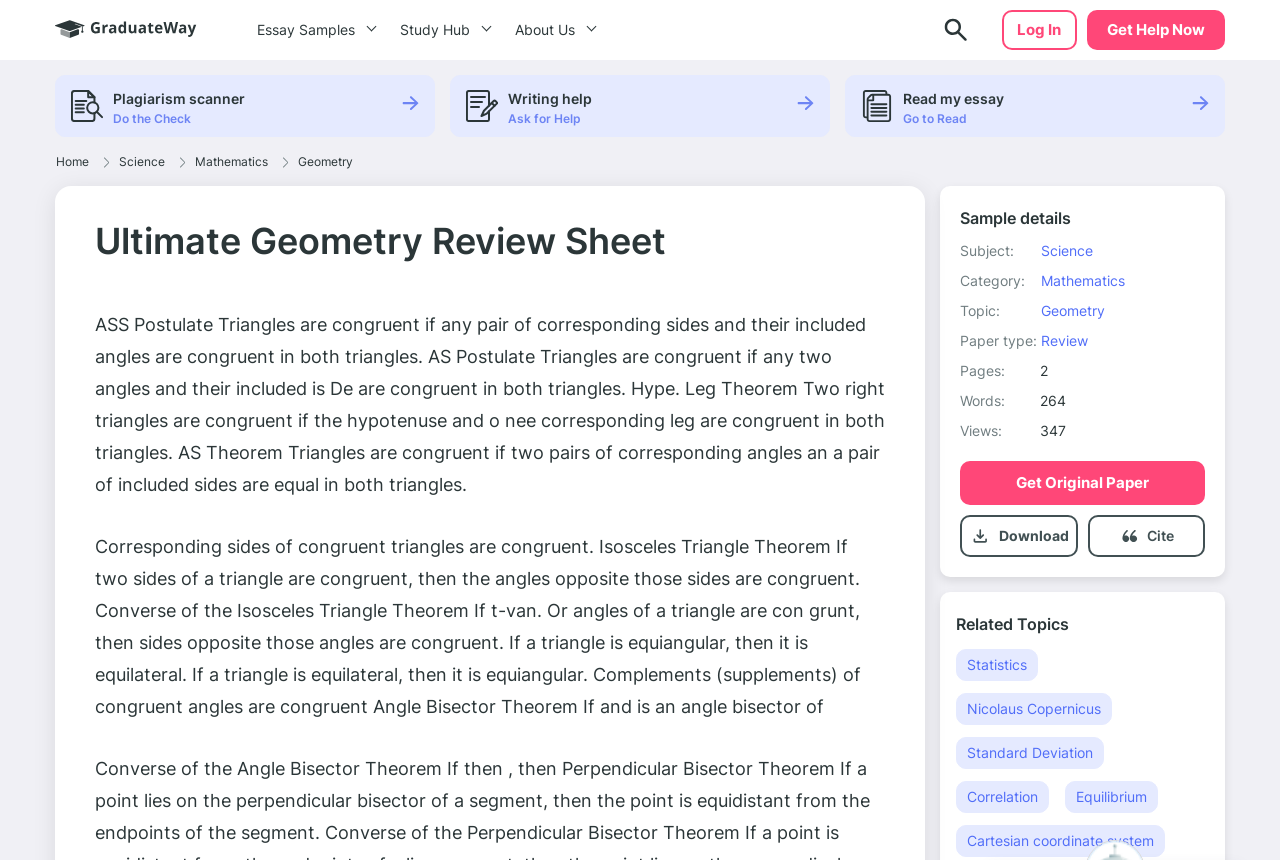Please identify the bounding box coordinates of the element on the webpage that should be clicked to follow this instruction: "Click the 'Ask for Help' button". The bounding box coordinates should be given as four float numbers between 0 and 1, formatted as [left, top, right, bottom].

[0.397, 0.129, 0.454, 0.147]